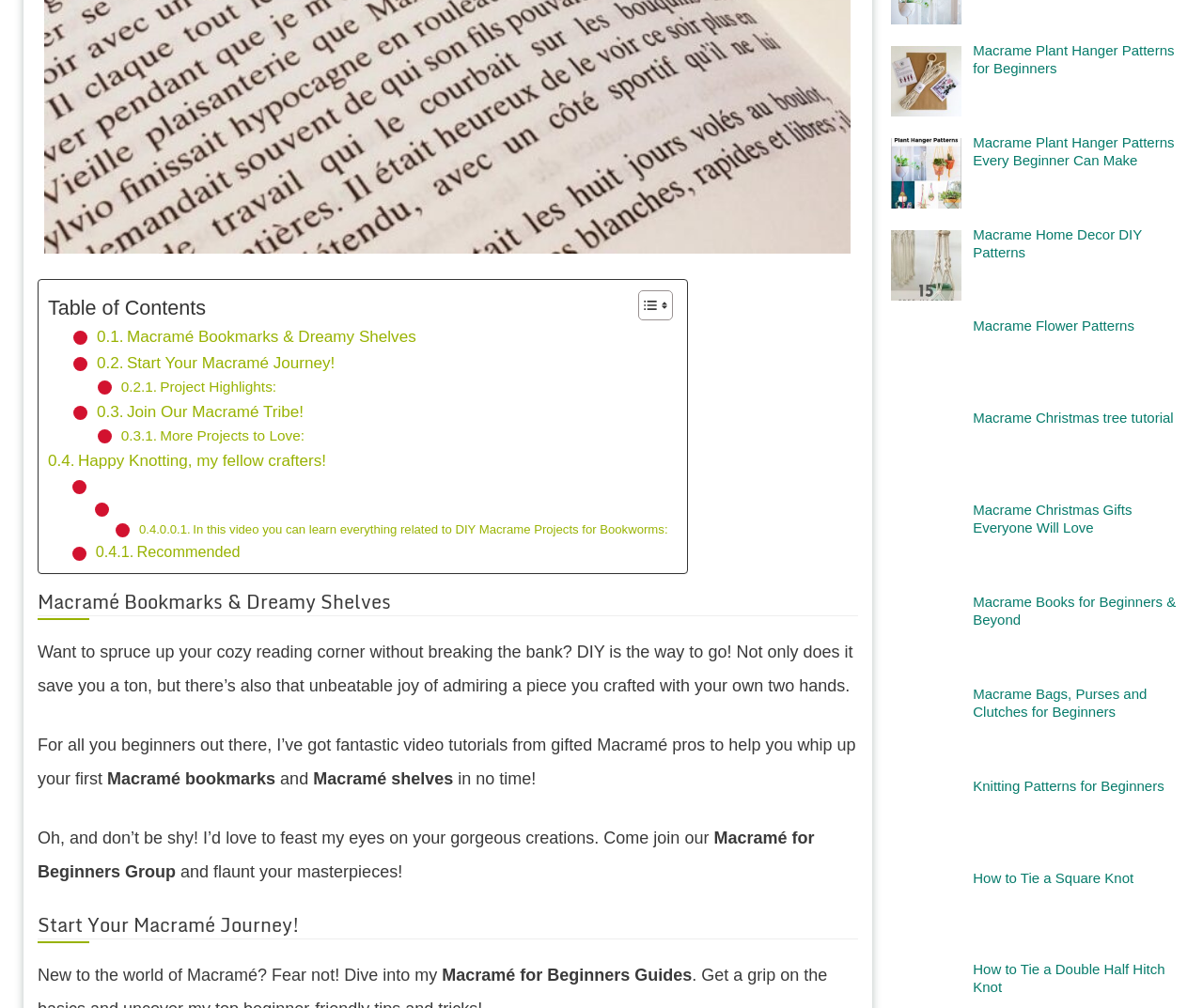Respond with a single word or phrase to the following question: What is the purpose of the 'Toggle Table of Content' button?

To toggle table of content